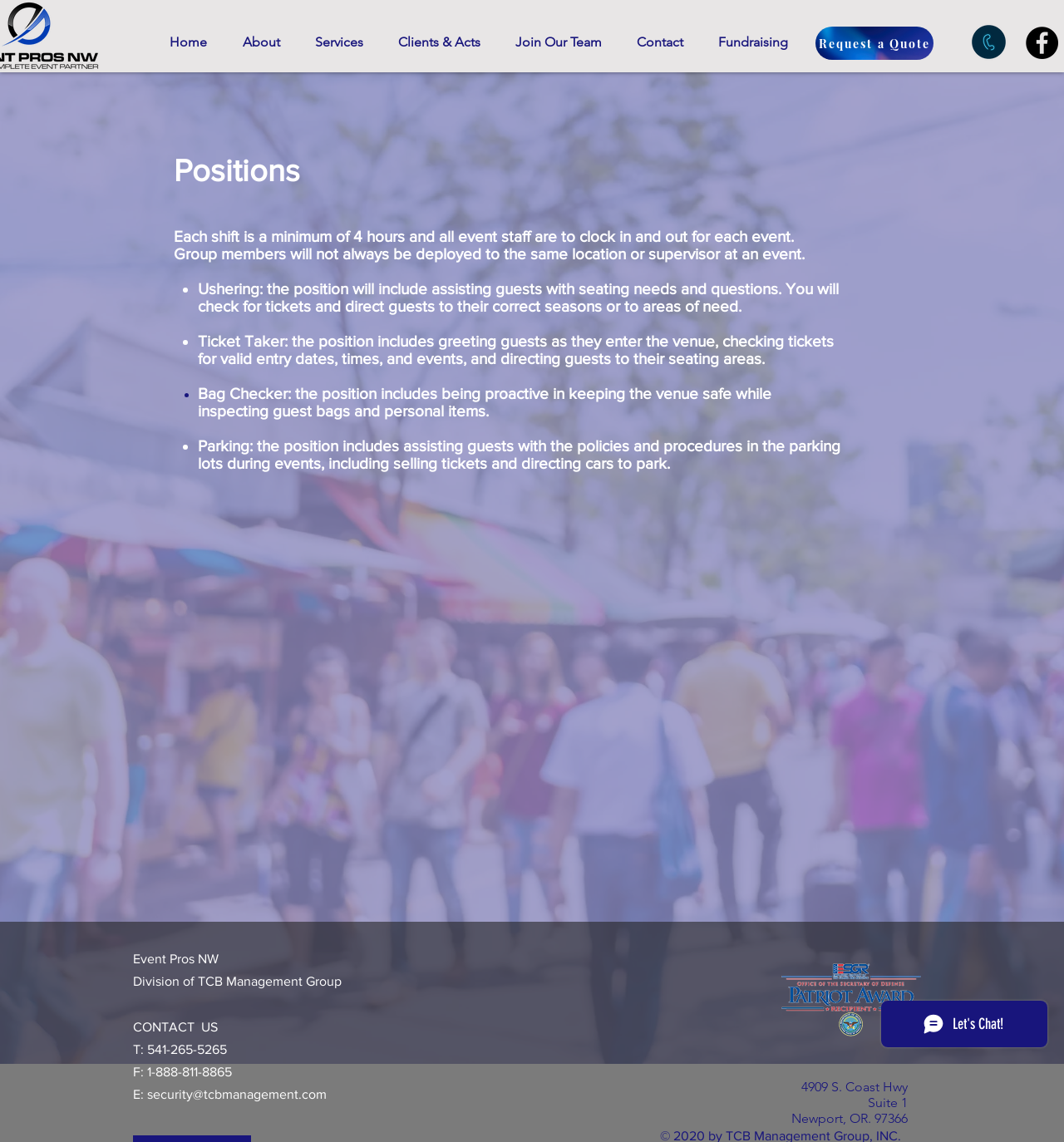Kindly determine the bounding box coordinates of the area that needs to be clicked to fulfill this instruction: "Click on the 'Home' link".

[0.152, 0.019, 0.22, 0.055]